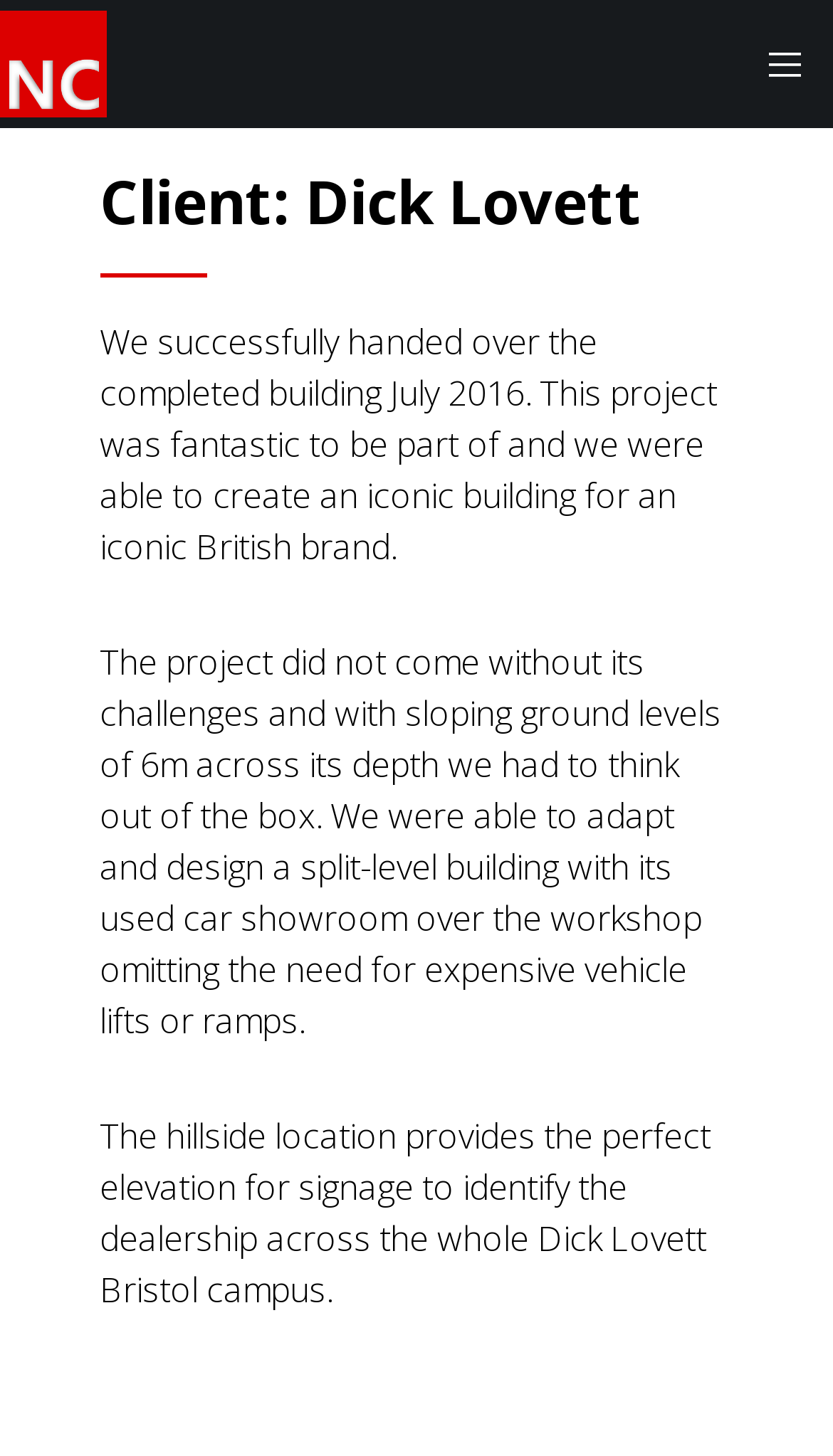What is the benefit of the hillside location?
Please give a detailed and elaborate answer to the question.

I found the answer by reading the StaticText element that says 'The hillside location provides the perfect elevation for signage to identify the dealership across the whole Dick Lovett Bristol campus.' which explains the benefit of the hillside location.